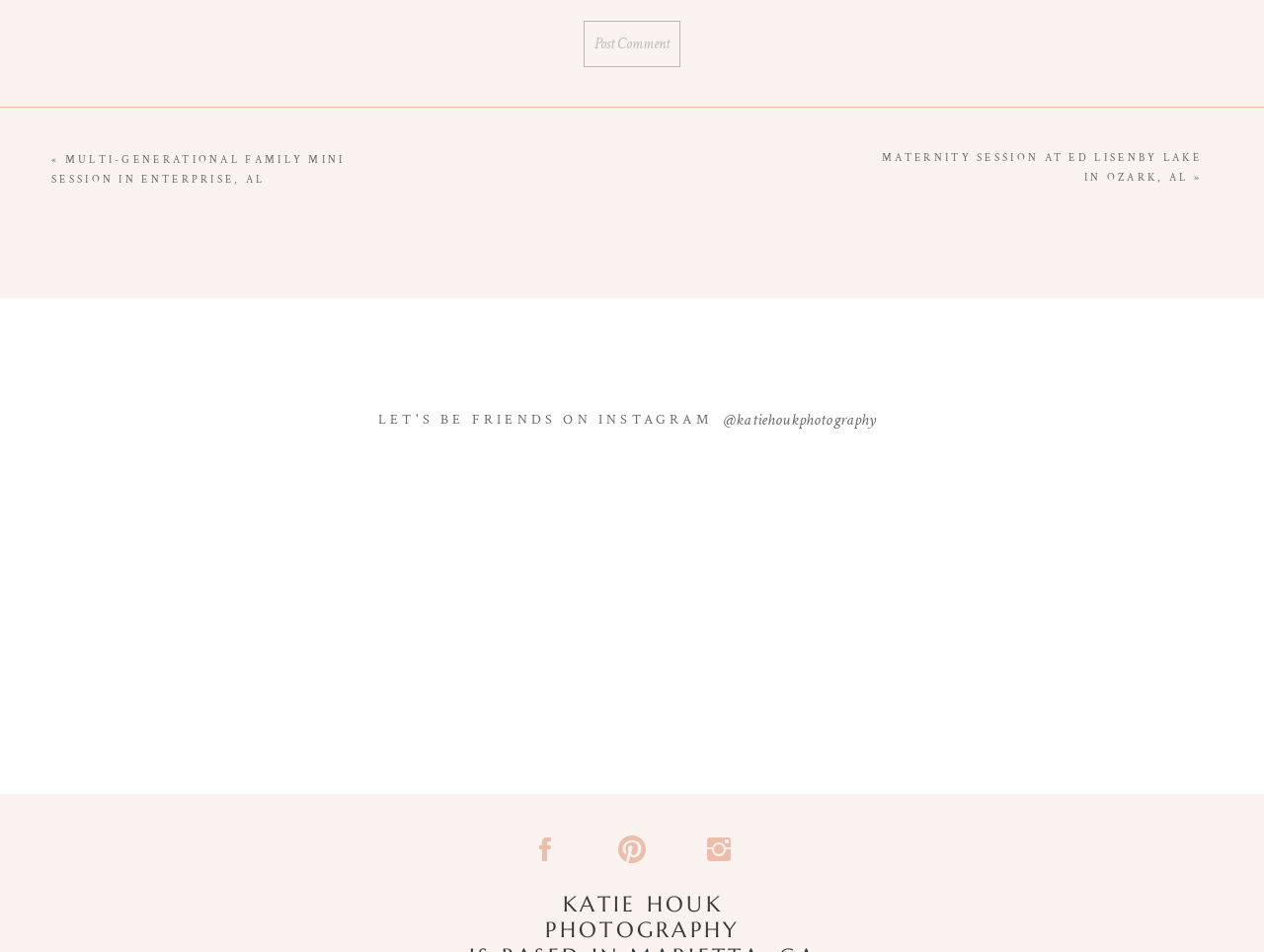Please identify the bounding box coordinates of the element I need to click to follow this instruction: "Learn about Cyber Security".

None